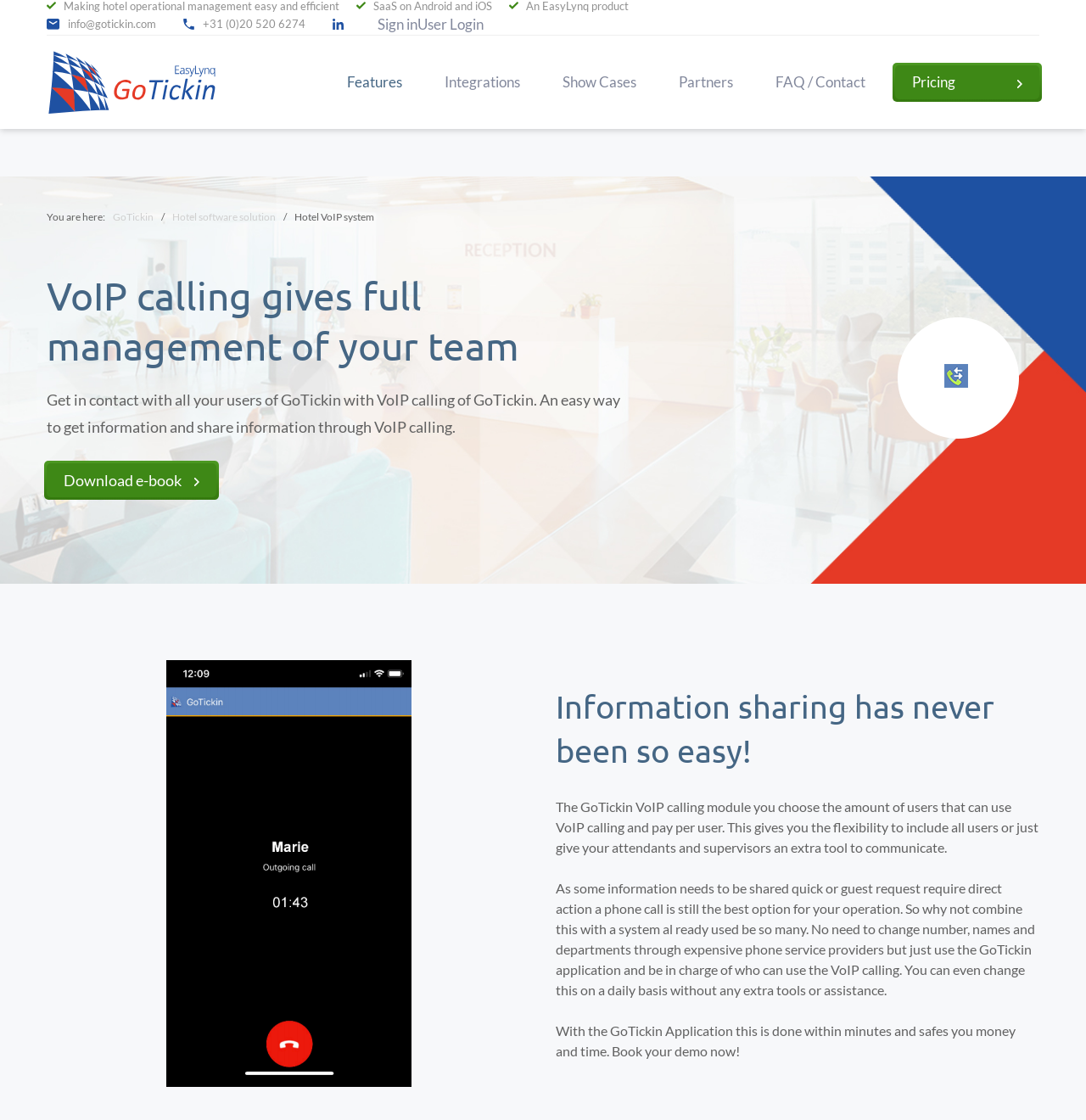Find the bounding box coordinates for the area you need to click to carry out the instruction: "Click on the 'Features' link". The coordinates should be four float numbers between 0 and 1, indicated as [left, top, right, bottom].

[0.32, 0.065, 0.37, 0.082]